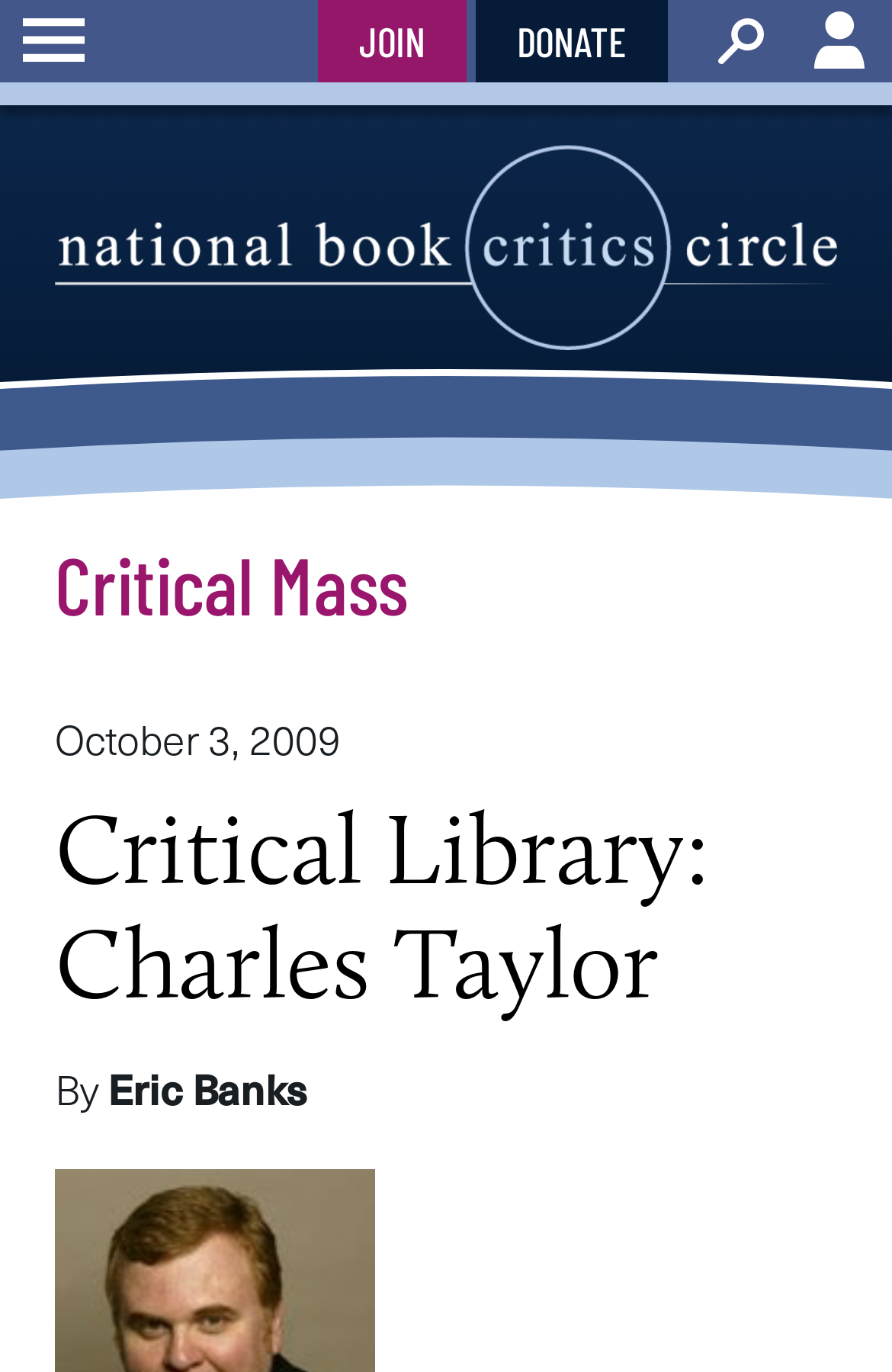Respond with a single word or phrase:
What is the purpose of the 'toggle' button?

To control the primary menu